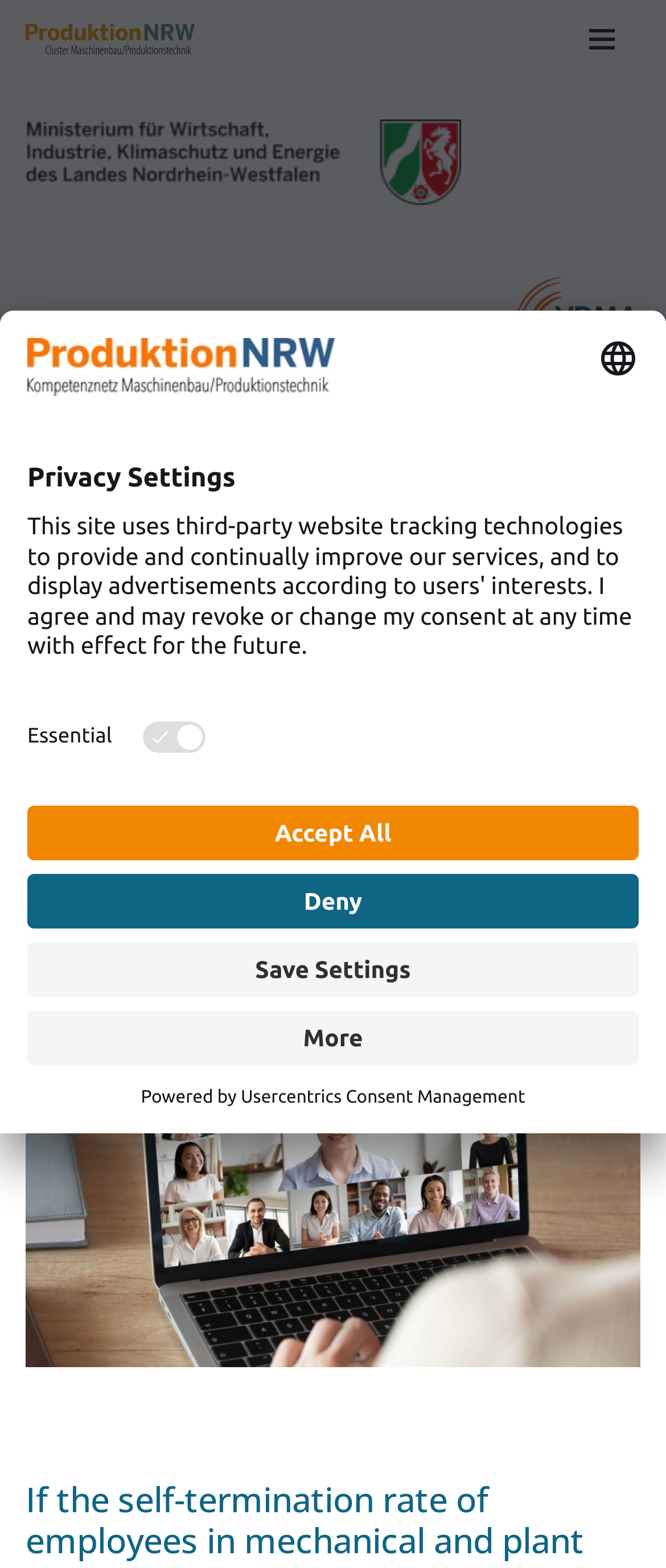How many buttons are there in the 'Privacy Settings' dialog?
Answer the question with detailed information derived from the image.

I found the answer by counting the number of button elements within the 'Privacy Settings' dialog. There are 5 buttons: 'More Information', 'Save Settings', 'Deny', 'Accept All', and 'Select language'.